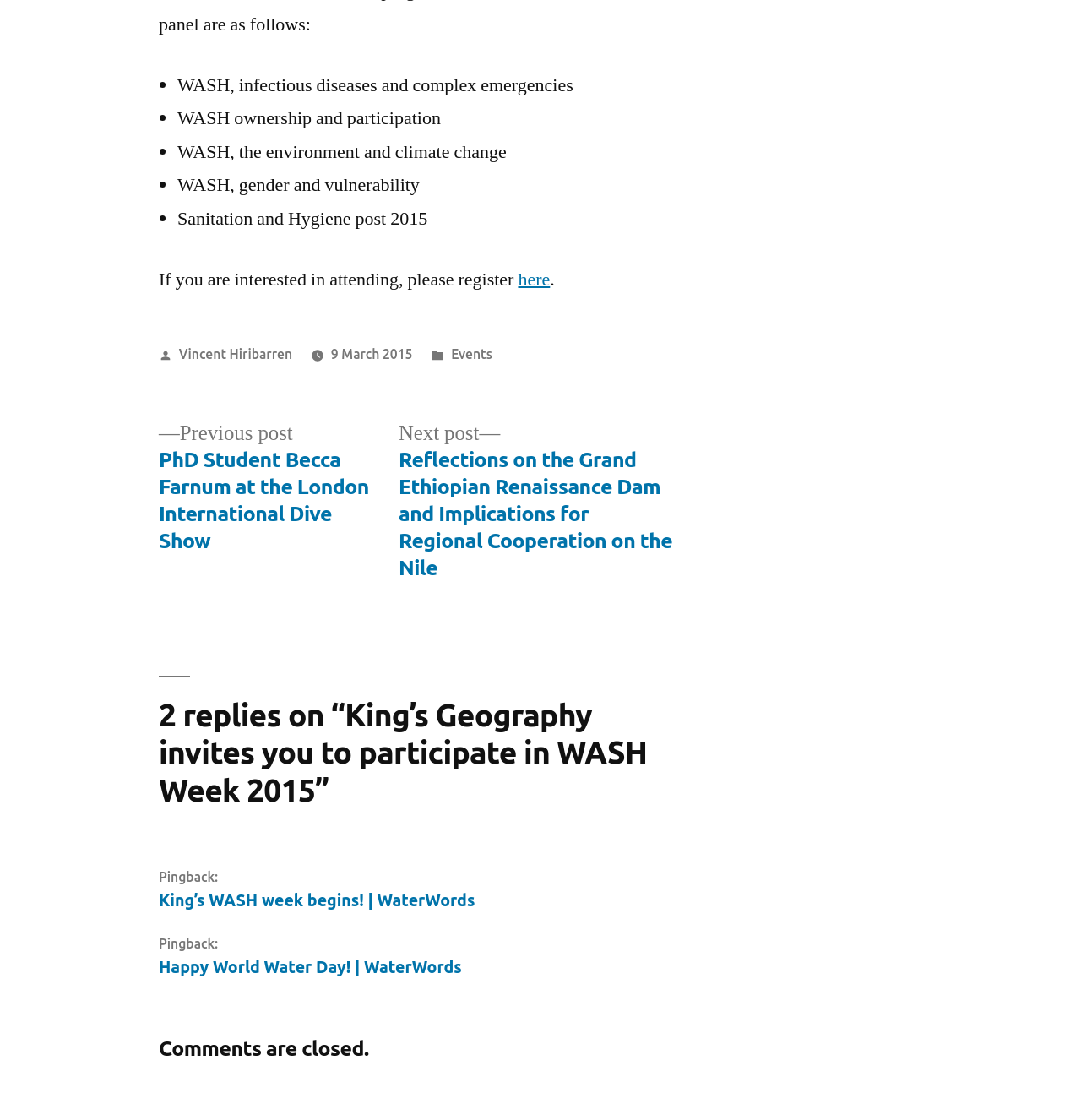Based on the image, please respond to the question with as much detail as possible:
What is the purpose of the event?

The webpage title is 'King’s Geography invites you to participate in WASH Week 2015', suggesting that the purpose of the event is to participate in WASH Week 2015.